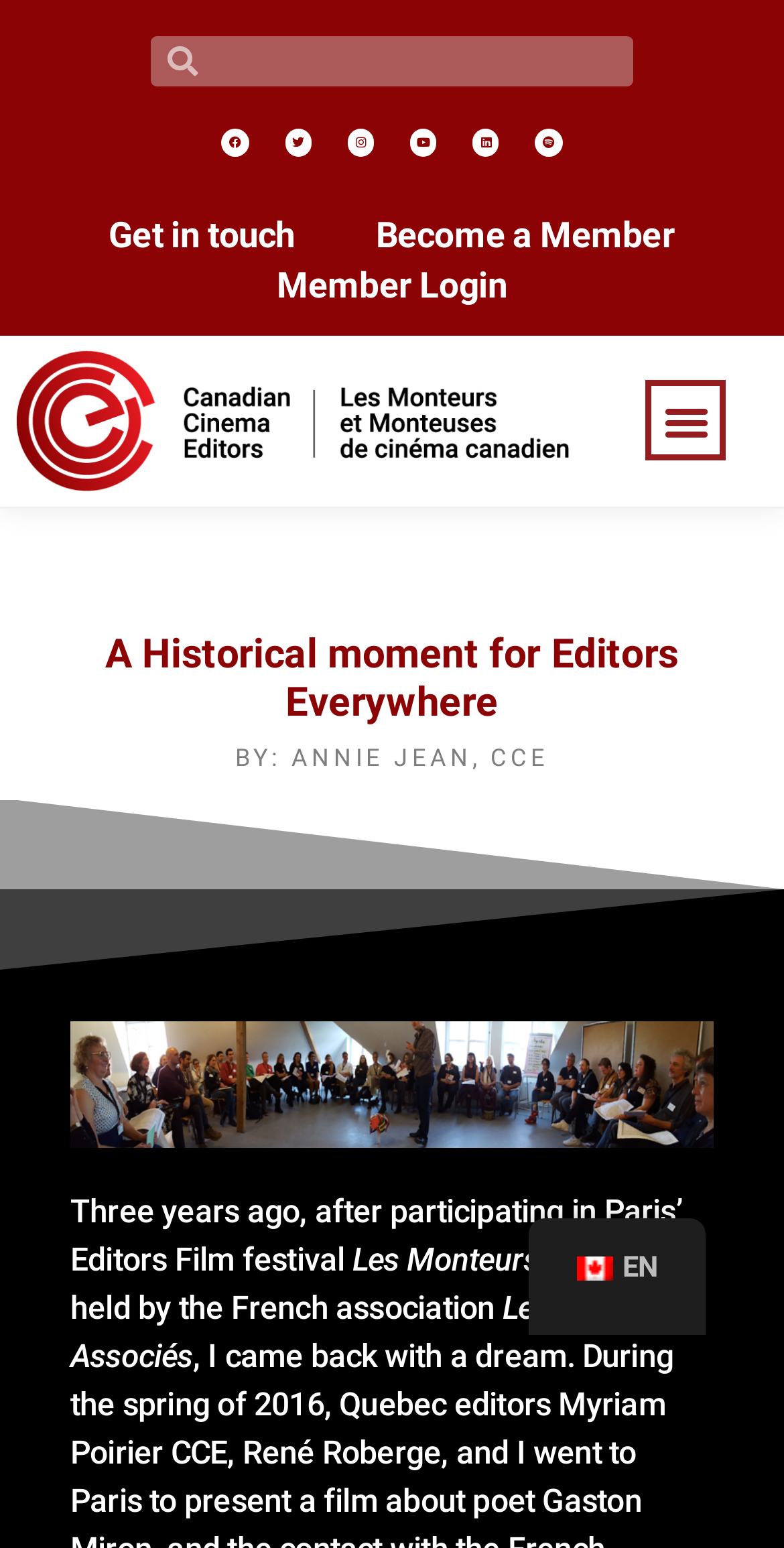Identify and extract the main heading from the webpage.

A Historical moment for Editors Everywhere